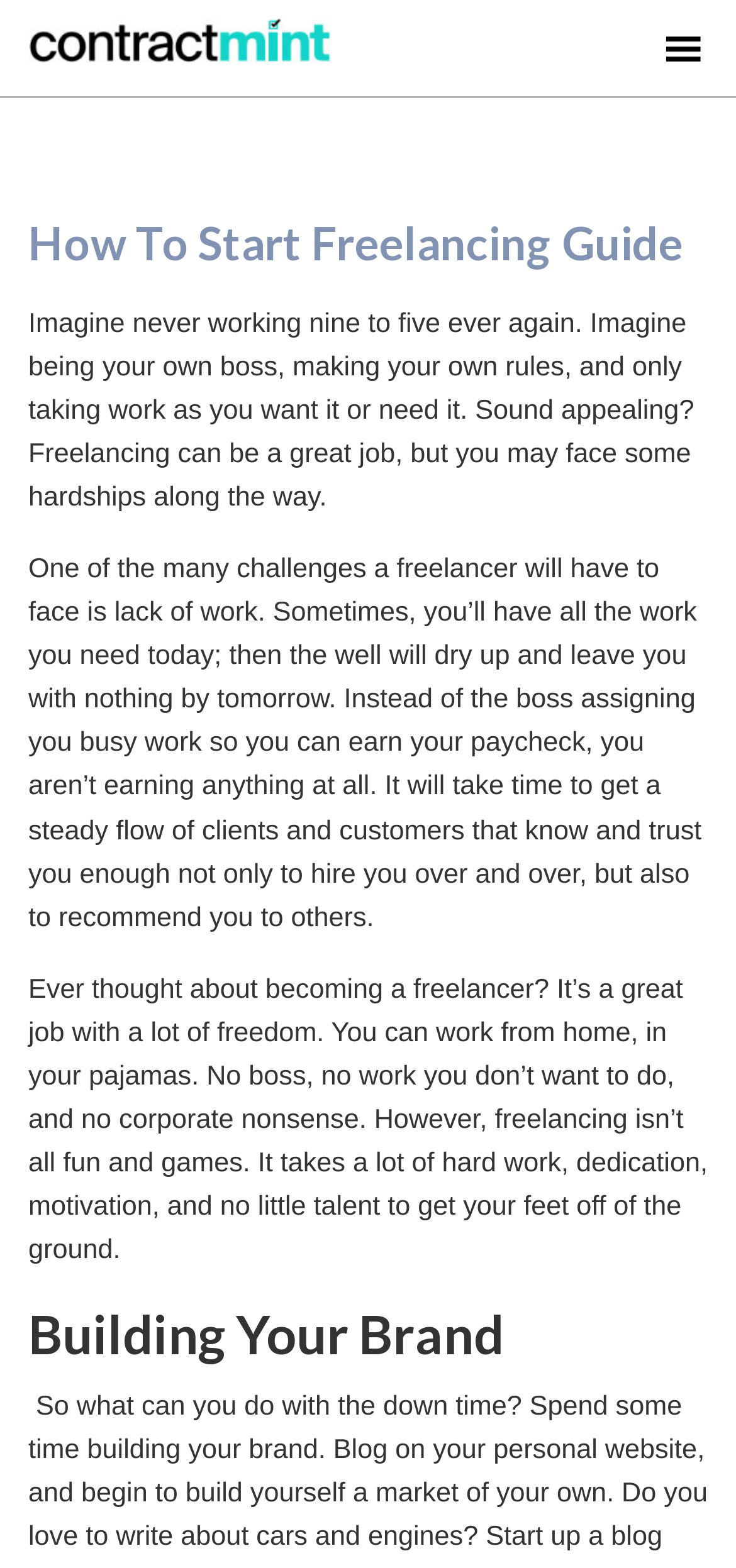Please use the details from the image to answer the following question comprehensively:
What is the main topic of the blog?

Based on the content of the webpage, it appears that the main topic of the blog is freelancing, as it discusses the challenges and benefits of freelancing, and provides guides on how to start freelancing.